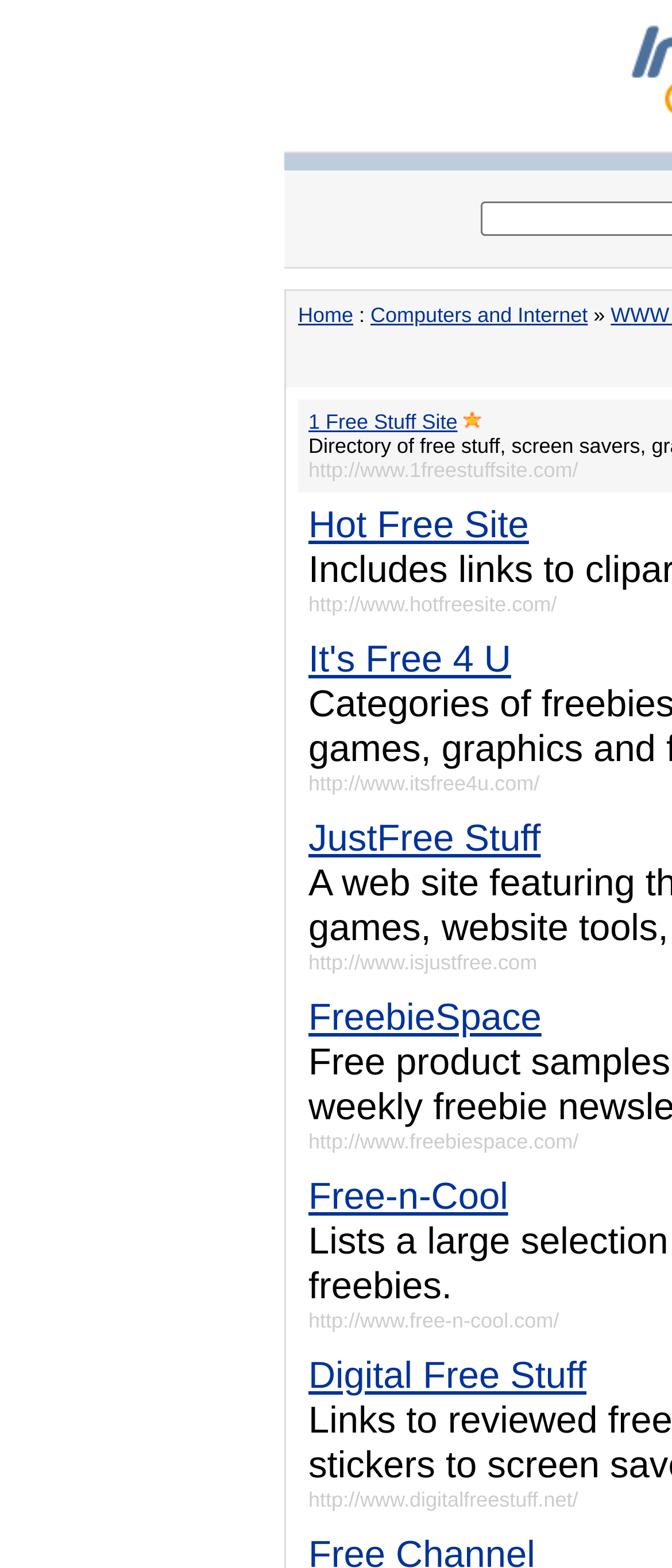Respond to the following question with a brief word or phrase:
What is the first link under 'Computers and Internet'?

1 Free Stuff Site